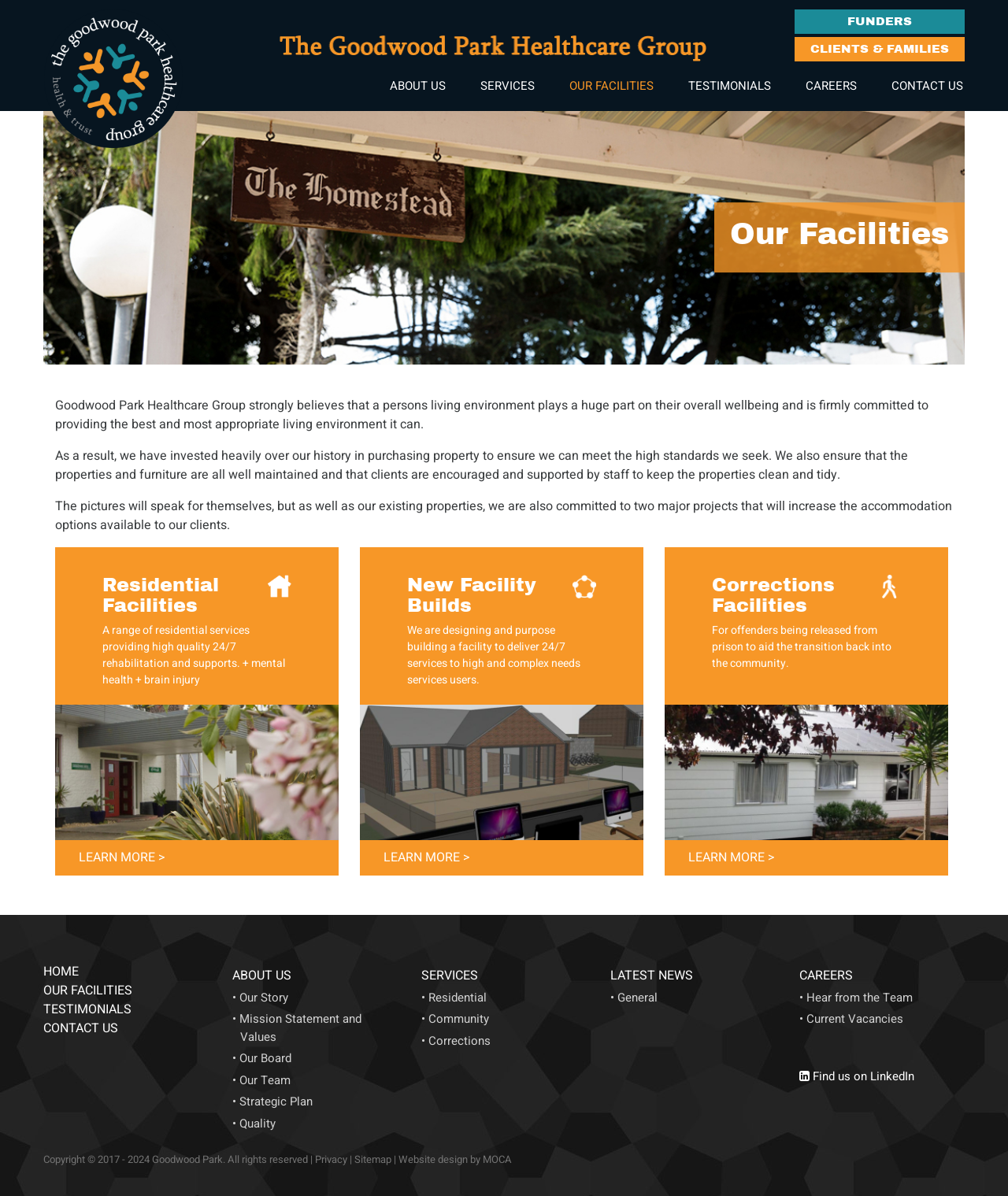Pinpoint the bounding box coordinates of the element to be clicked to execute the instruction: "Check out the New Facility Builds".

[0.357, 0.637, 0.638, 0.653]